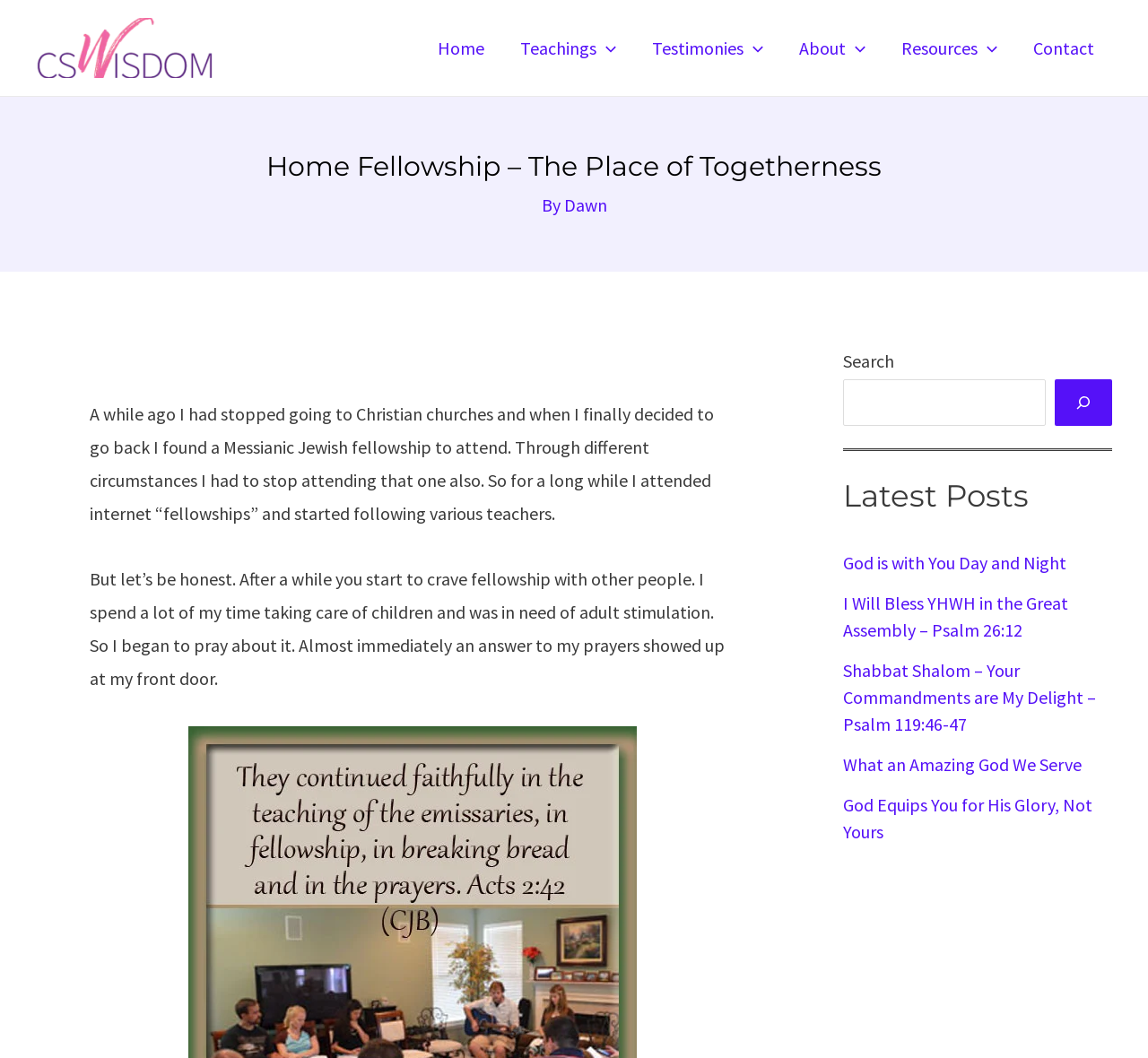Determine the bounding box coordinates of the UI element described by: "Dawn".

[0.491, 0.183, 0.529, 0.204]